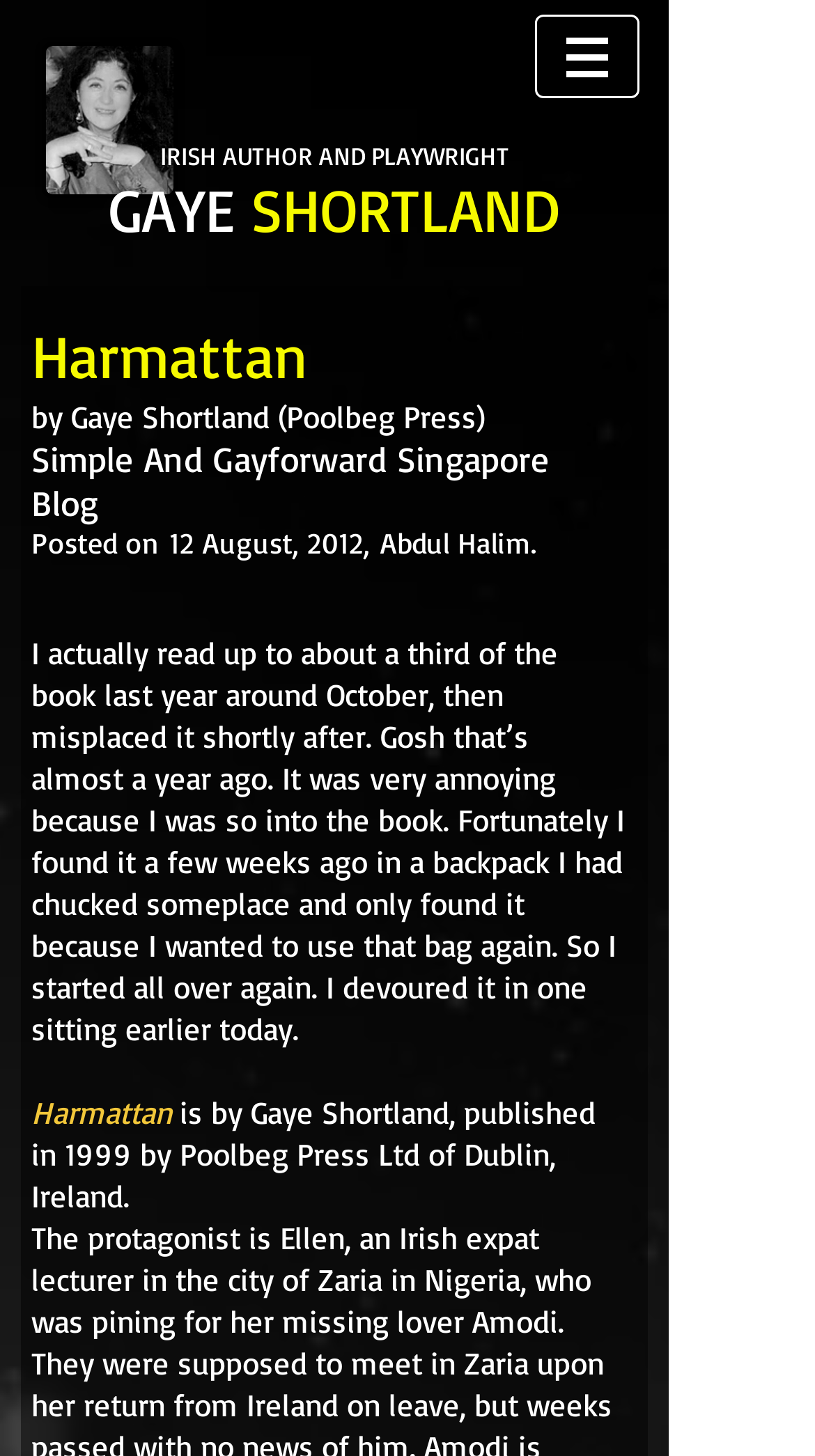Generate a comprehensive description of the webpage.

The webpage is a blog post about a book titled "Harmattan" written by Gaye Shortland. At the top-left corner, there is a small image with a caption "Gaye Shortland Irish author who writes of Africa and Cork". Below this image, there are three lines of text: "IRISH AUTHOR AND PLAYWRIGHT", "GAYE", and "SHORTLAND", which appear to be the author's name and title.

On the top-right corner, there is a navigation menu labeled "Site" with a dropdown button. The menu is not expanded by default.

The main content of the blog post is divided into several sections. The first section has a heading "Harmattan" followed by a subheading "by Gaye Shortland (Poolbeg Press)". Below this, there is a line of text "Simple And Gayforward Singapore Blog". The next line indicates the post date and author, "Posted on 12 August, 2012, Abdul Halim.".

The main body of the blog post is a long paragraph of text that discusses the book "Harmattan". The text is quite lengthy and appears to be a personal review or reflection on the book. The paragraph is followed by two more lines of text, "Harmattan" and "is by Gaye Shortland, published in 1999 by Poolbeg Press Ltd of Dublin, Ireland.", which provide additional information about the book.